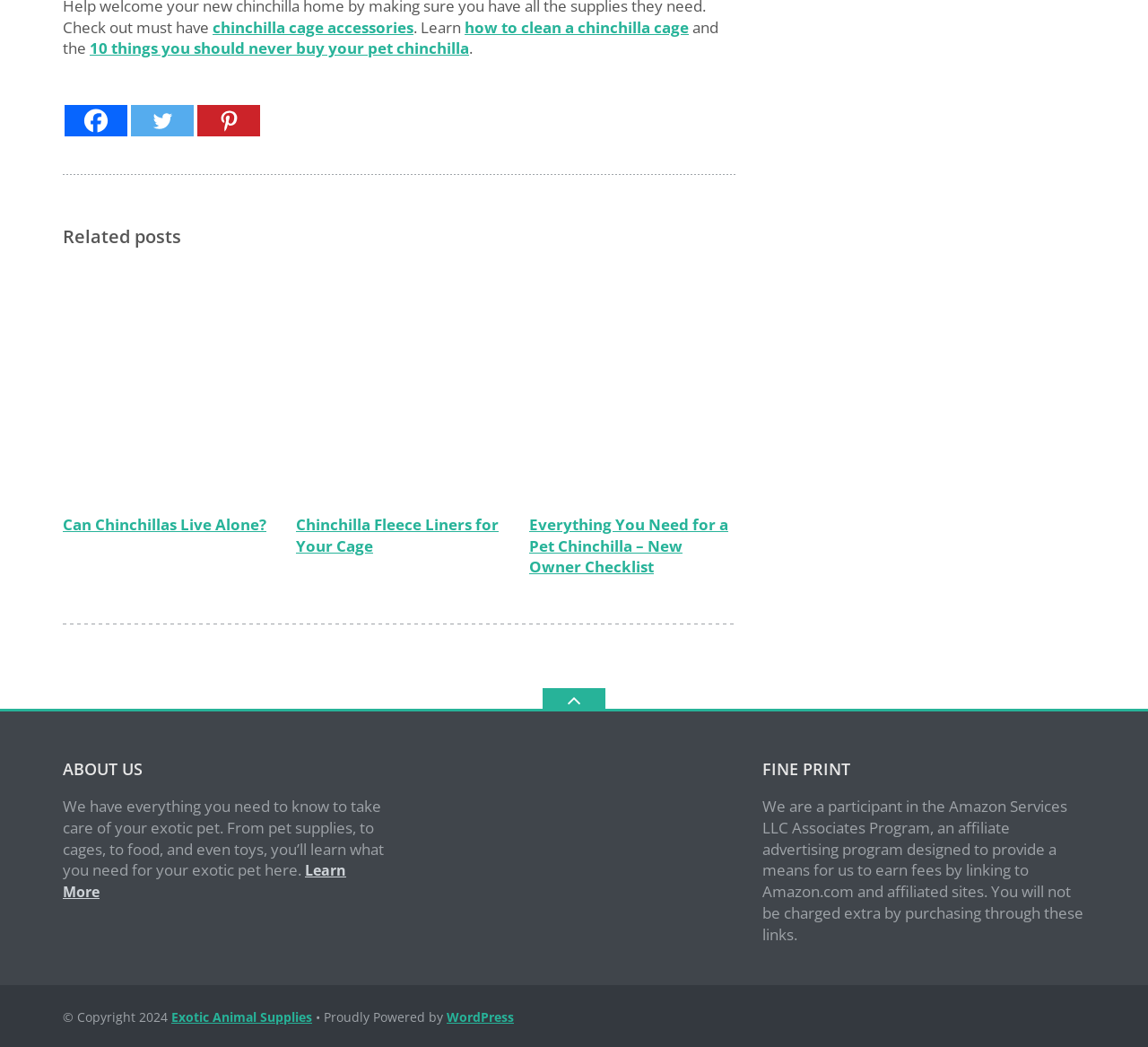Analyze the image and provide a detailed answer to the question: What is the website about?

Based on the content of the webpage, it appears to be focused on providing information and resources for the care of exotic pets, specifically chinchillas. The headings and links on the page suggest that it covers topics such as cage accessories, cleaning, and supplies.